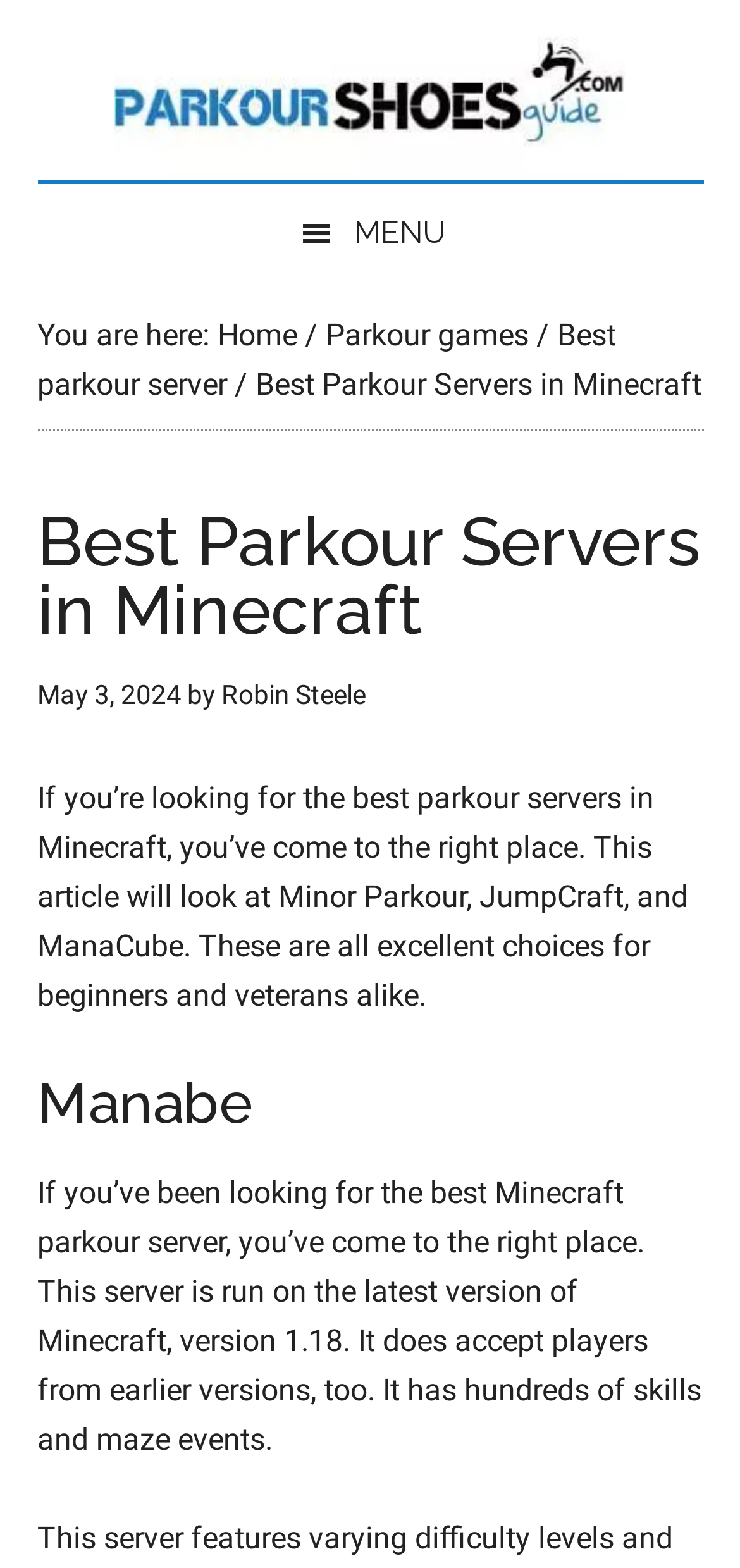Could you identify the text that serves as the heading for this webpage?

Best Parkour Servers in Minecraft